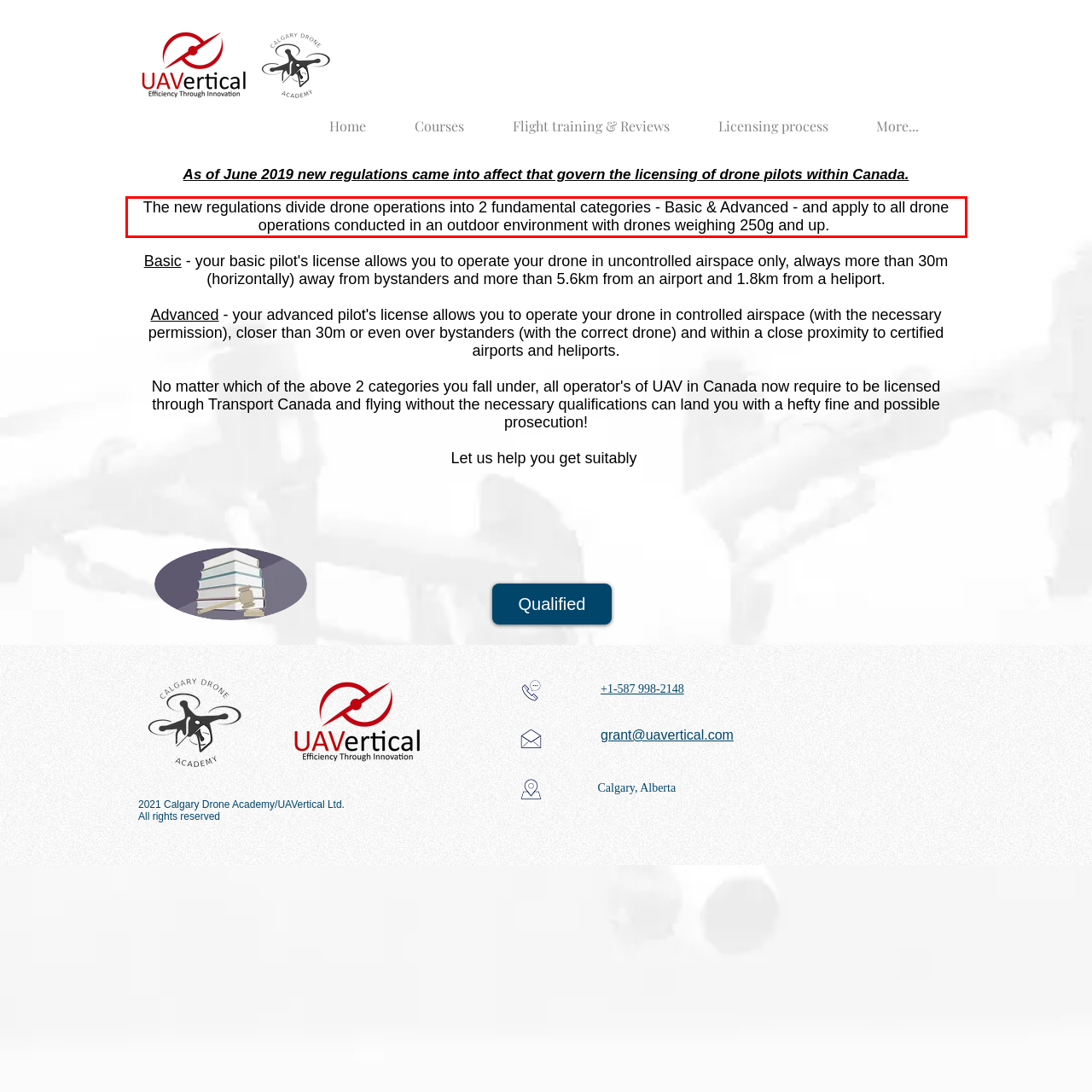Please look at the webpage screenshot and extract the text enclosed by the red bounding box.

The new regulations divide drone operations into 2 fundamental categories - Basic & Advanced - and apply to all drone operations conducted in an outdoor environment with drones weighing 250g and up.